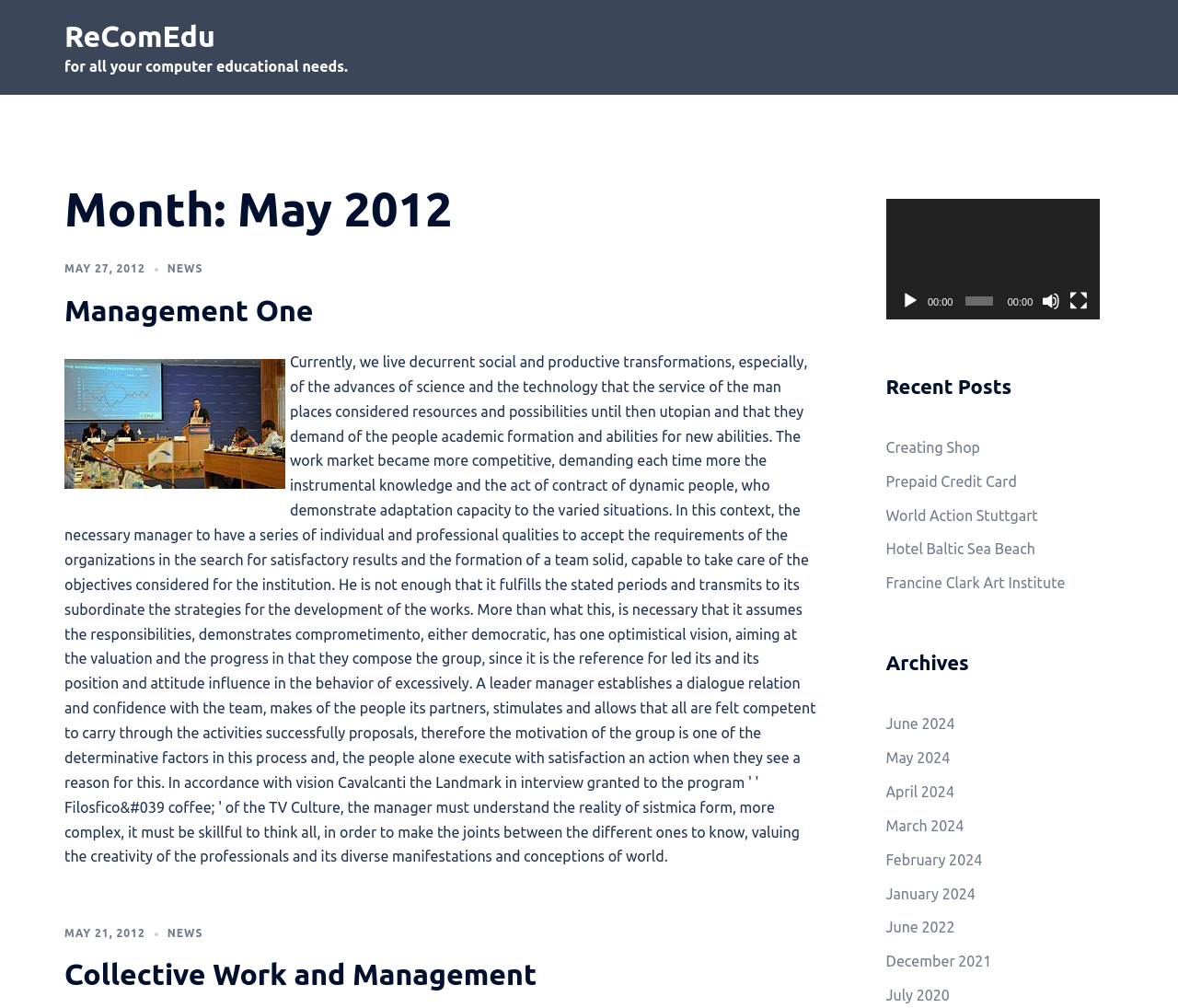Based on the image, provide a detailed response to the question:
What is the purpose of the button with the text 'Mute'?

The button with the text 'Mute' is located in the video player section. Its purpose is to mute the video, which means to turn off the sound of the video.